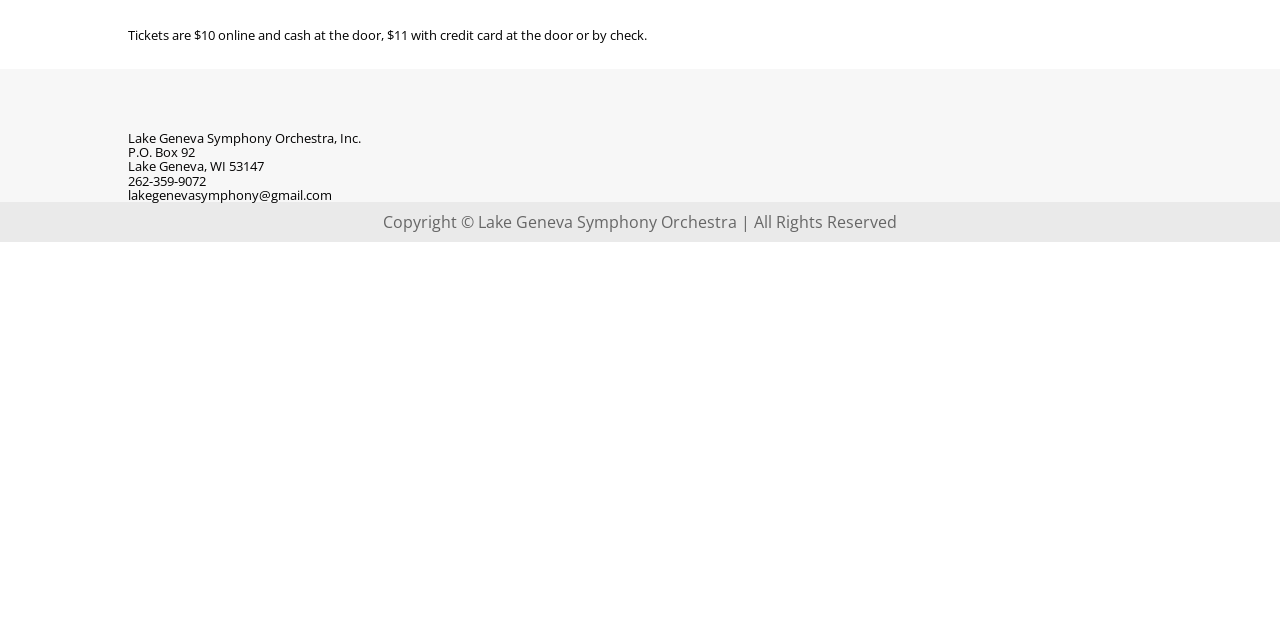Ascertain the bounding box coordinates for the UI element detailed here: "Villa de parnell". The coordinates should be provided as [left, top, right, bottom] with each value being a float between 0 and 1.

None